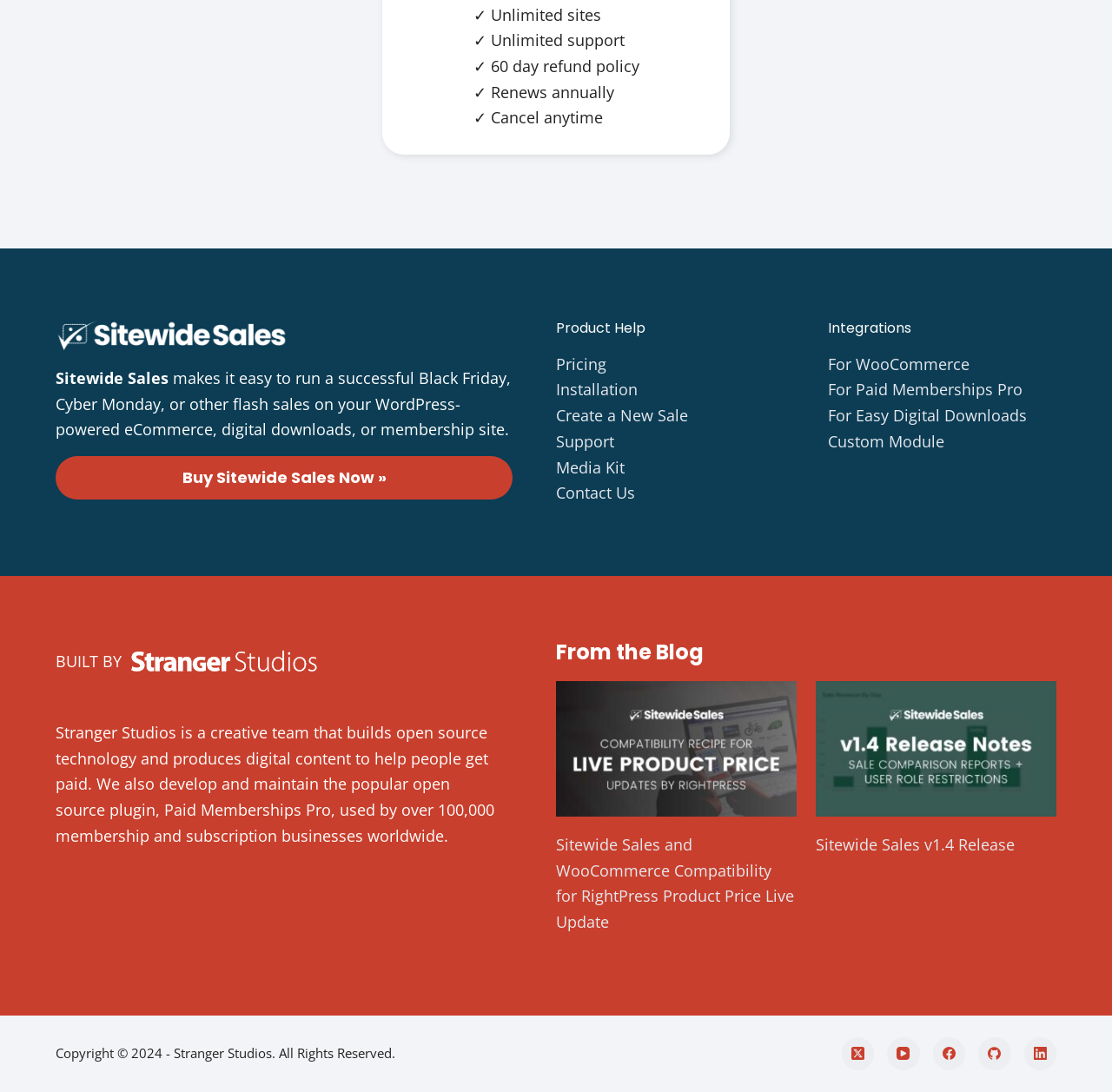Pinpoint the bounding box coordinates of the element that must be clicked to accomplish the following instruction: "Click on Live Webinars". The coordinates should be in the format of four float numbers between 0 and 1, i.e., [left, top, right, bottom].

None